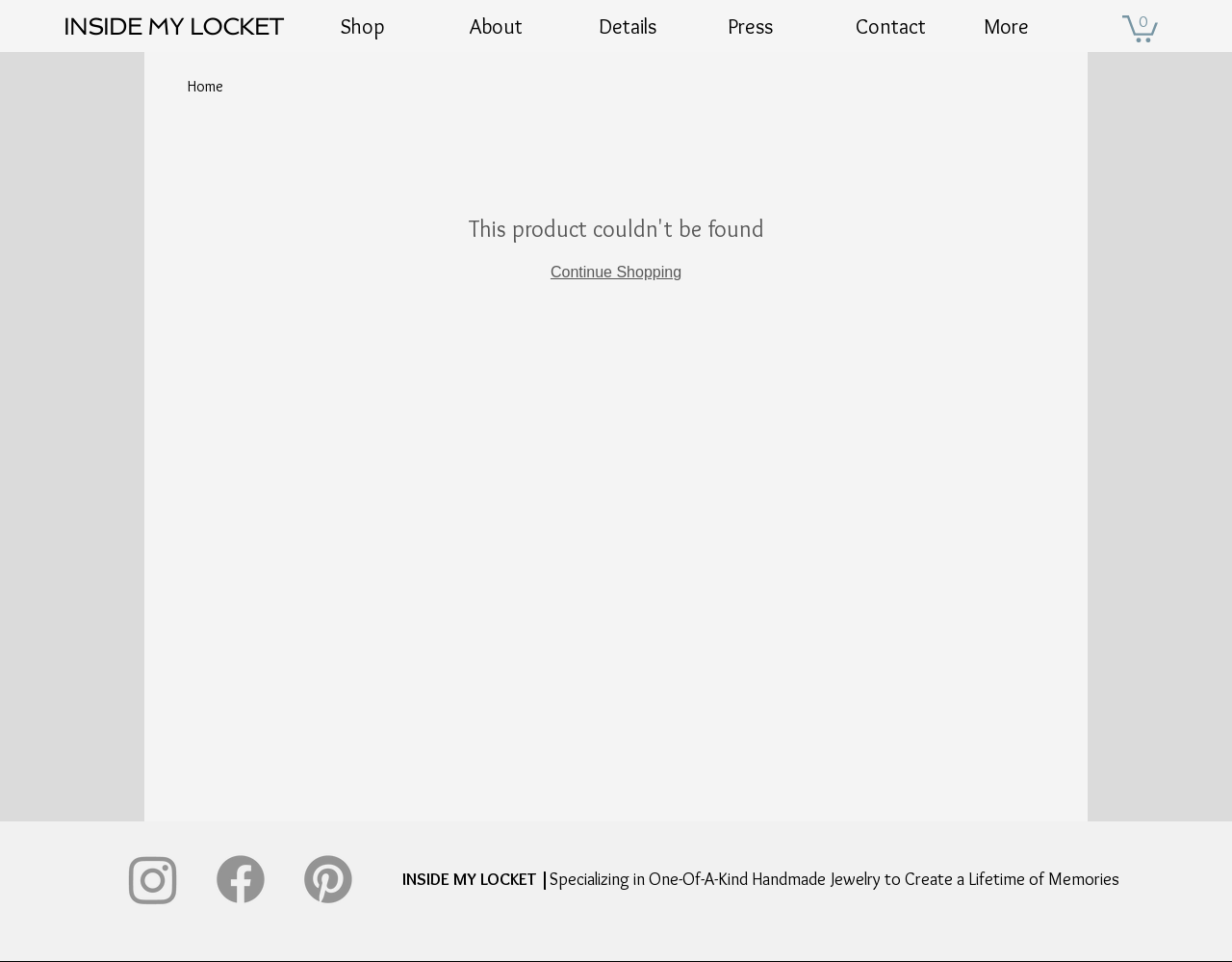Please identify the webpage's heading and generate its text content.

INSIDE MY LOCKET